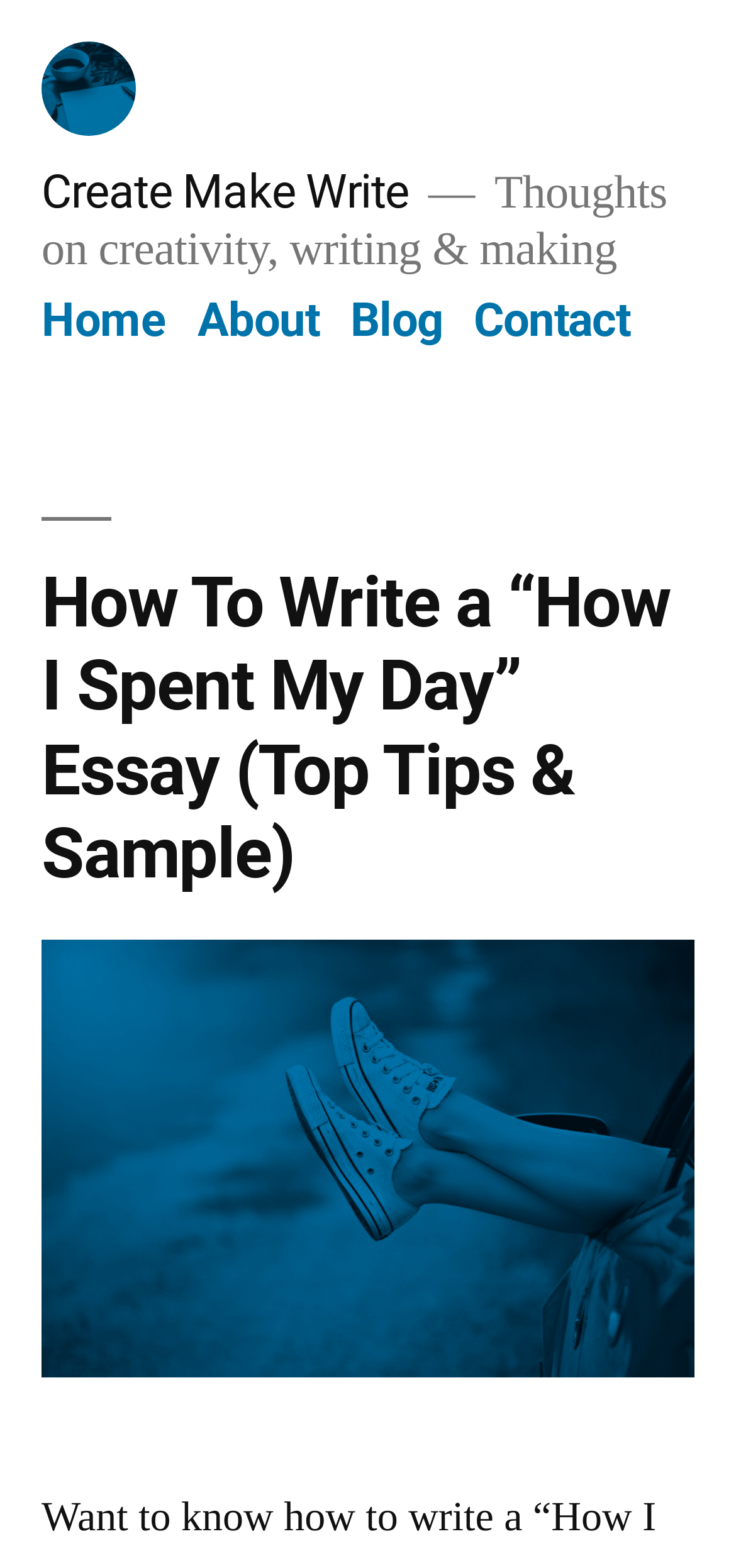How many links are on the webpage? Please answer the question using a single word or phrase based on the image.

6